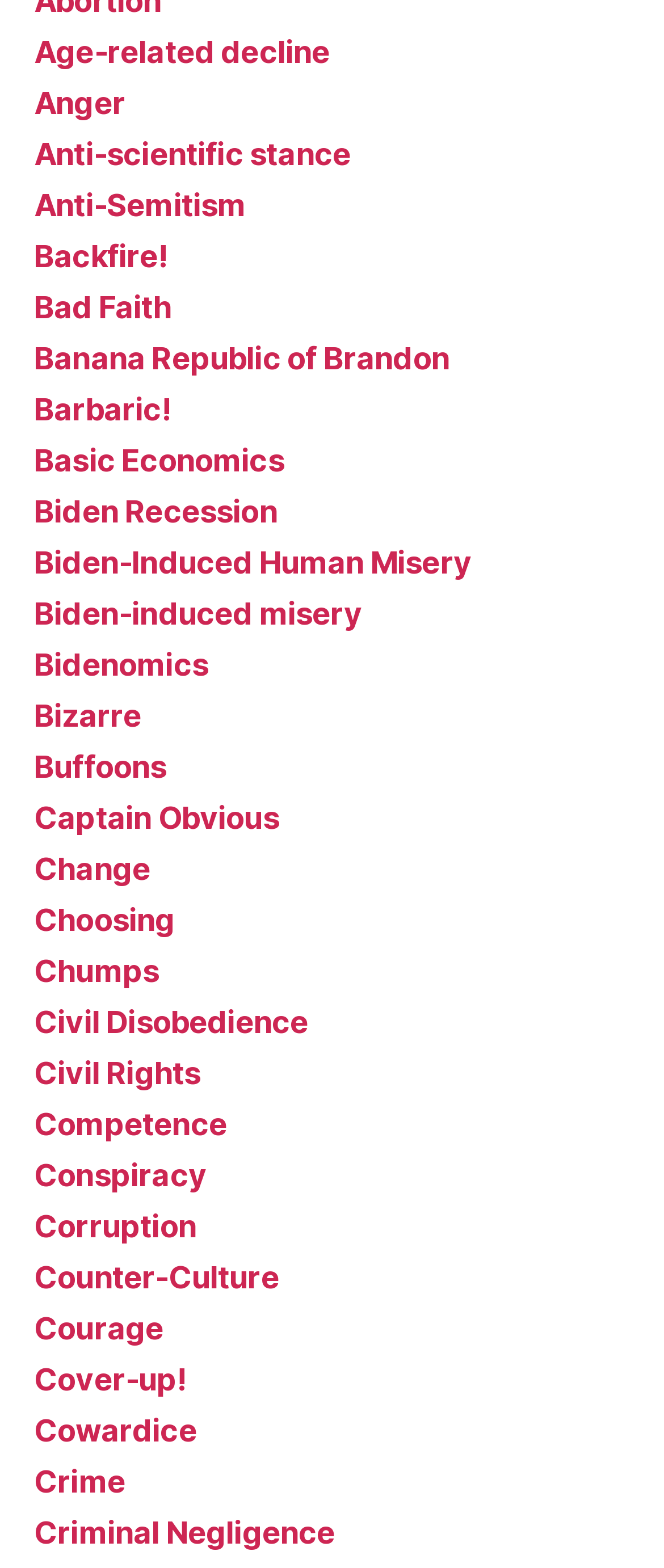Please locate the bounding box coordinates of the region I need to click to follow this instruction: "Explore 'Civil Rights'".

[0.051, 0.673, 0.302, 0.696]